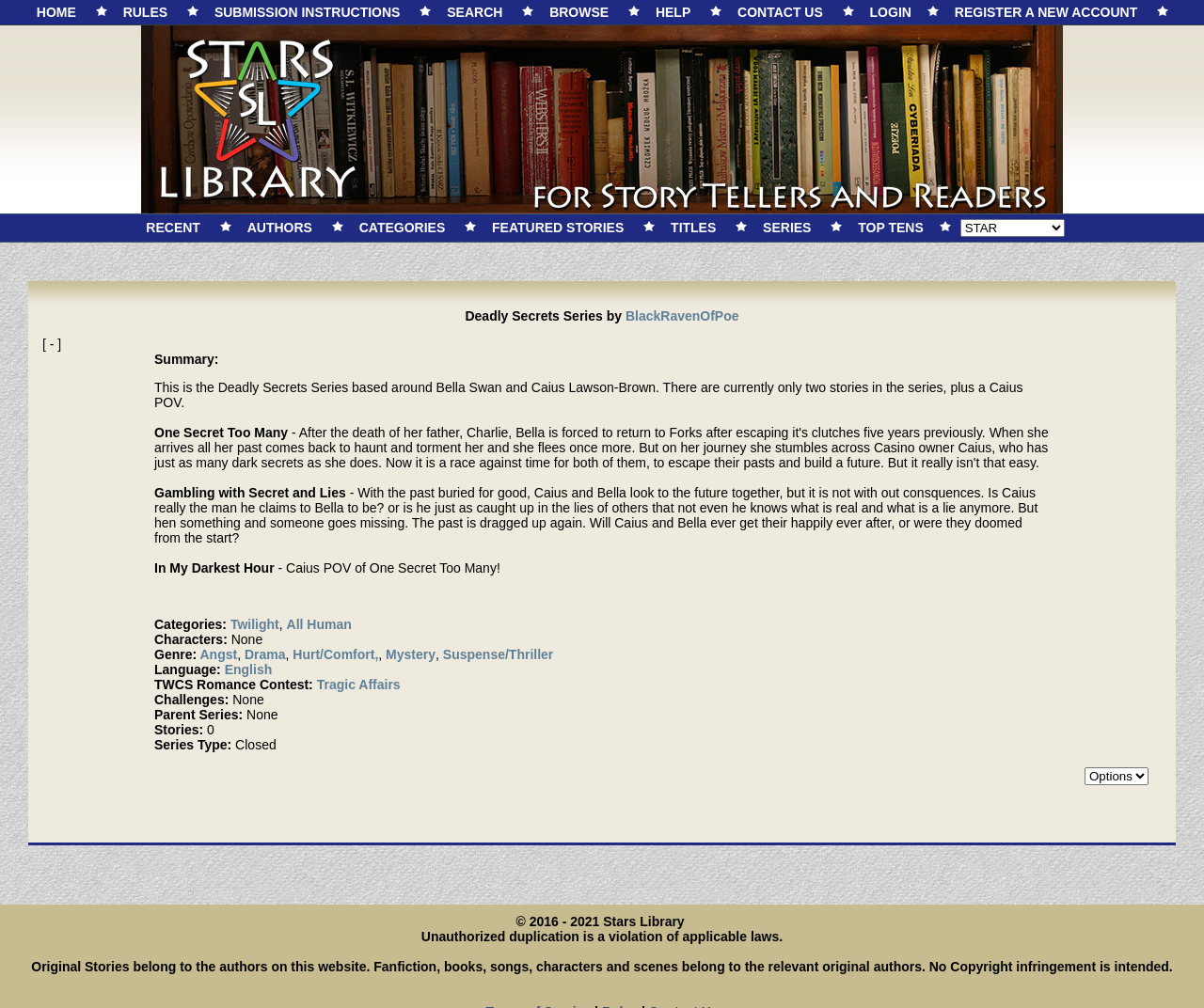Indicate the bounding box coordinates of the clickable region to achieve the following instruction: "Select an option from the listbox."

None